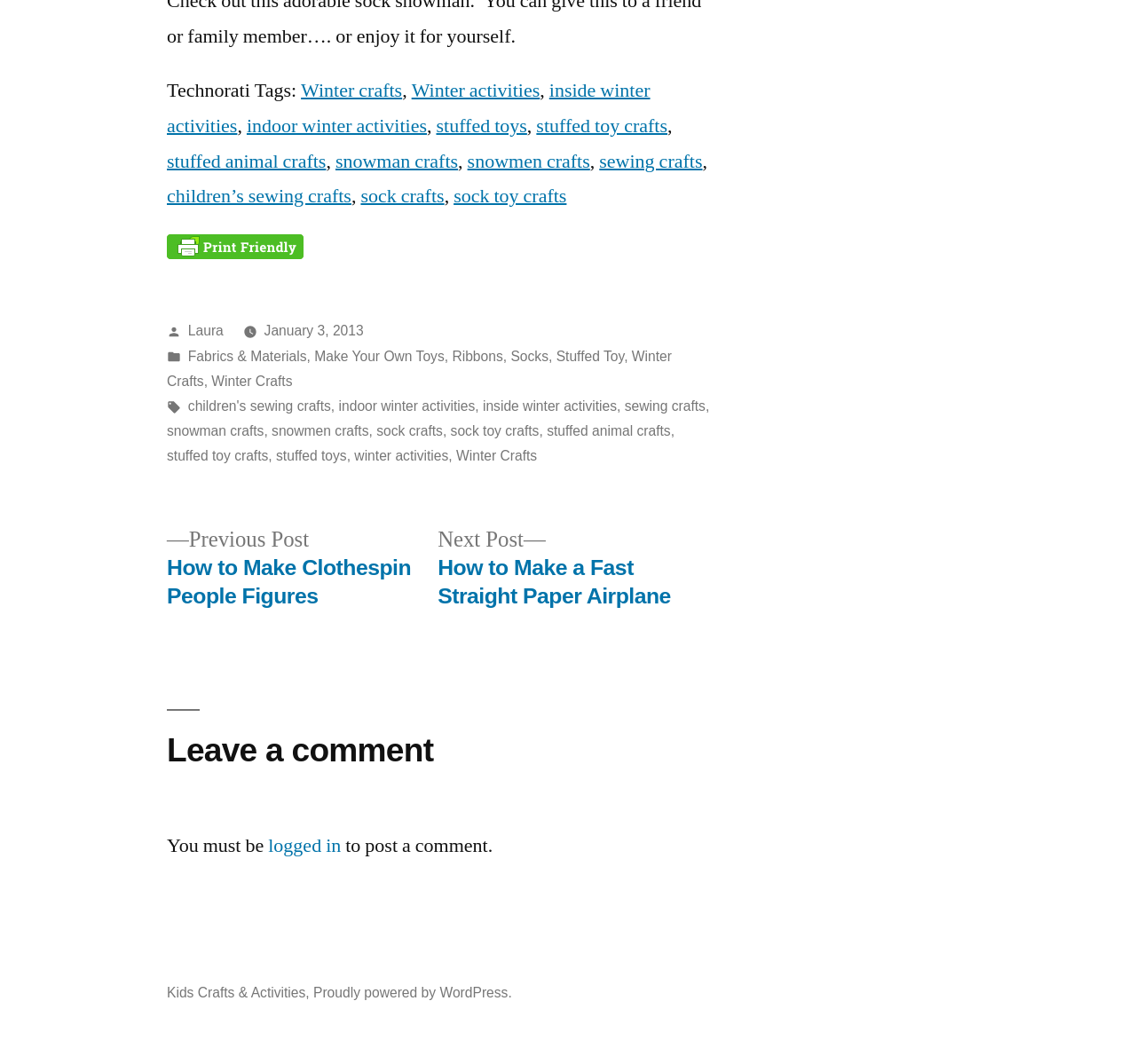Answer this question in one word or a short phrase: What is the topic of the previous post?

How to Make Clothespin People Figures